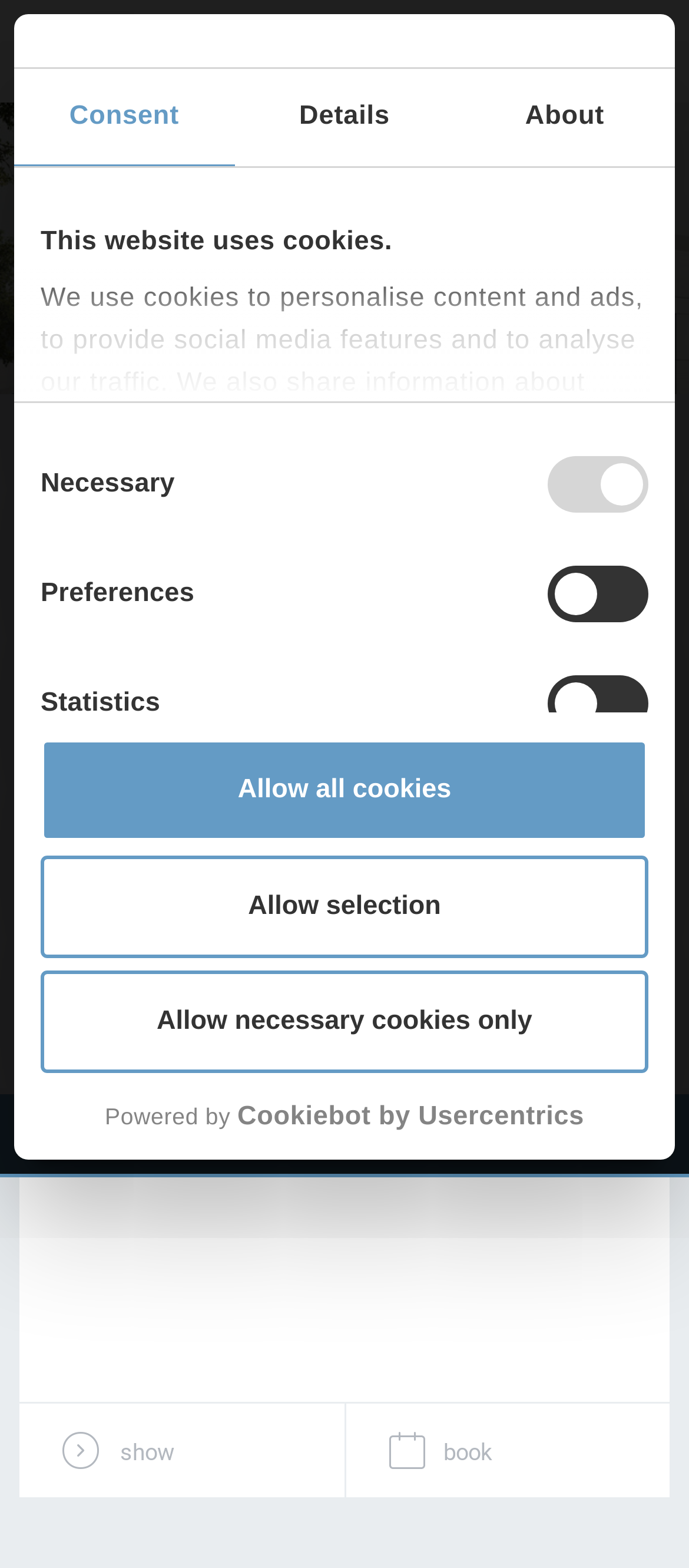What is the level of service in the Comfort rooms?
Please use the image to provide a one-word or short phrase answer.

Highest level